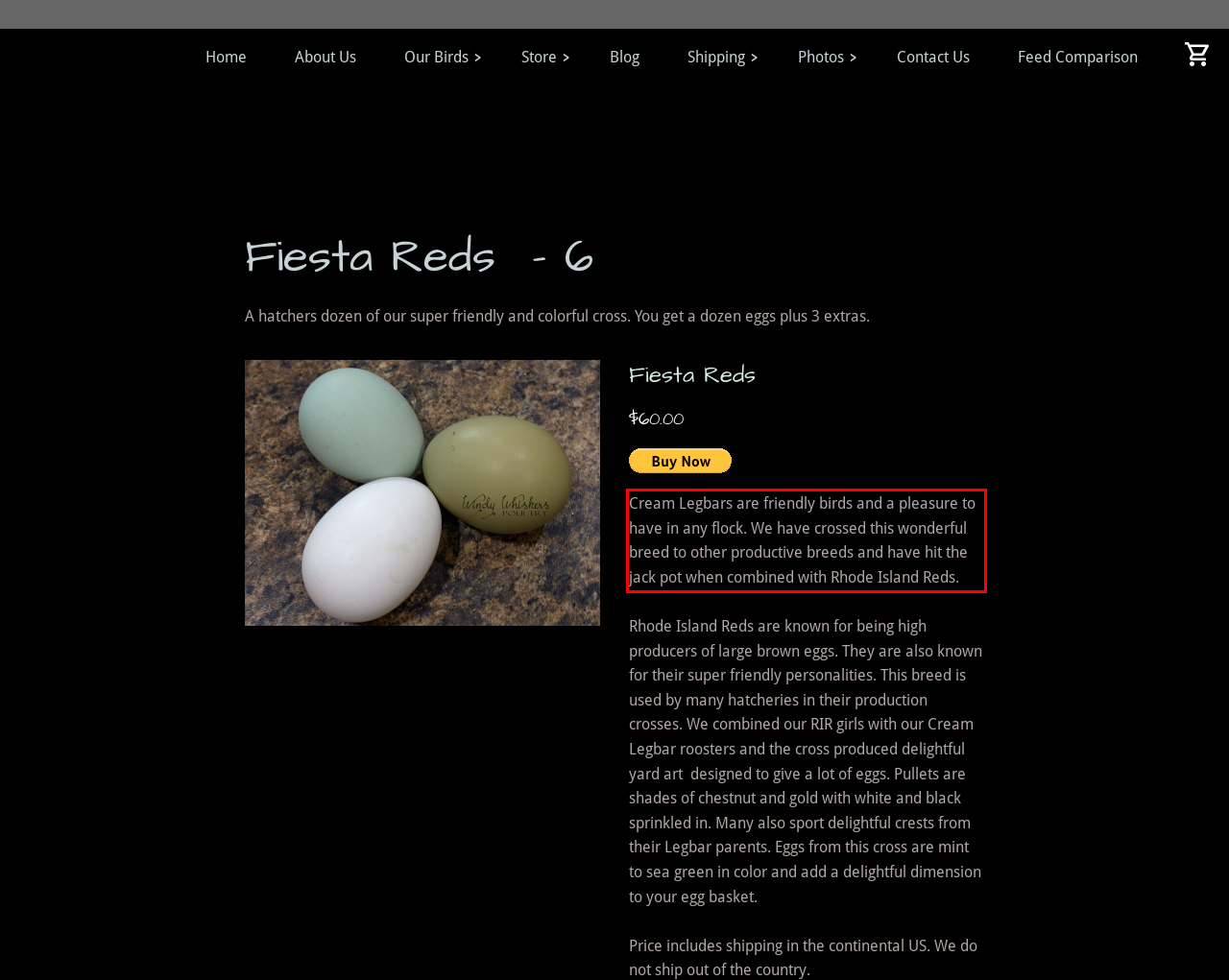You are given a screenshot showing a webpage with a red bounding box. Perform OCR to capture the text within the red bounding box.

Cream Legbars are friendly birds and a pleasure to have in any flock. We have crossed this wonderful breed to other productive breeds and have hit the jack pot when combined with Rhode Island Reds.